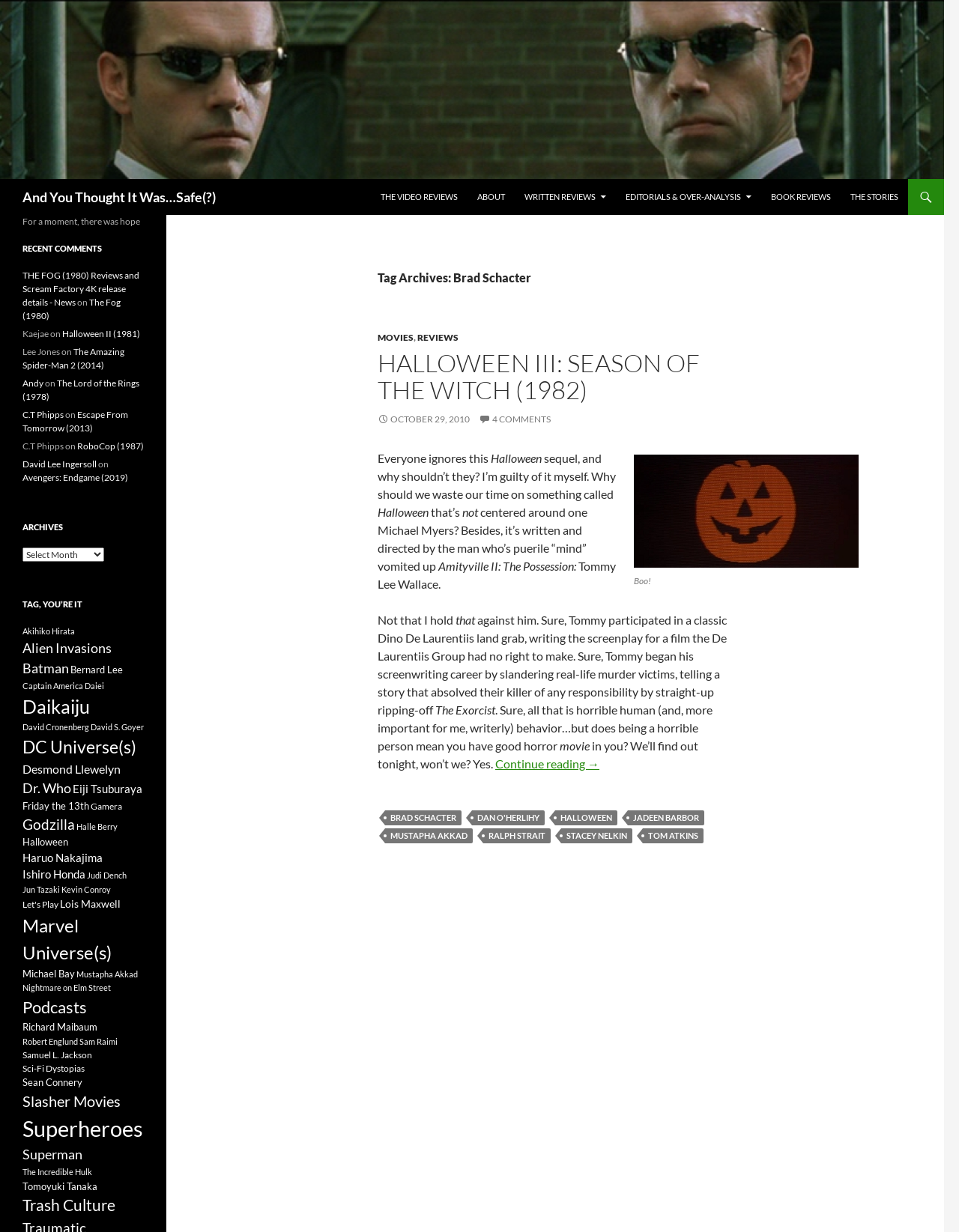Convey a detailed summary of the webpage, mentioning all key elements.

The webpage is about Brad Schacter, with a focus on movie reviews and articles. At the top, there is a header section with a link to the website's title, "And You Thought It Was…Safe(?)" accompanied by an image. Below this, there are several navigation links, including "THE VIDEO REVIEWS", "ABOUT", "WRITTEN REVIEWS", "EDITORIALS & OVER-ANALYSIS", "BOOK REVIEWS", and "THE STORIES".

The main content area is divided into two sections. On the left, there is a header section with the title "Tag Archives: Brad Schacter" followed by a series of links to movie reviews, including "HALLOWEEN III: SEASON OF THE WITCH (1982)" and "MOVIES". Below this, there is a block of text discussing the movie "Halloween III: Season of the Witch" and its director, Tommy Lee Wallace.

On the right, there is a sidebar with several sections. The first section is titled "RECENT COMMENTS" and lists several recent comments on the website, including links to articles and user names. Below this, there is a section titled "ARCHIVES" with a dropdown menu and a list of links to archived articles. Finally, there is a section titled "TAG, YOU’RE IT" with links to tagged articles, including "Akihiko Hirata" and "Alien Invasions".

Throughout the webpage, there are several images, including a figure captioned "Boo!" and an image accompanying the article title "And You Thought It Was…Safe(?)"